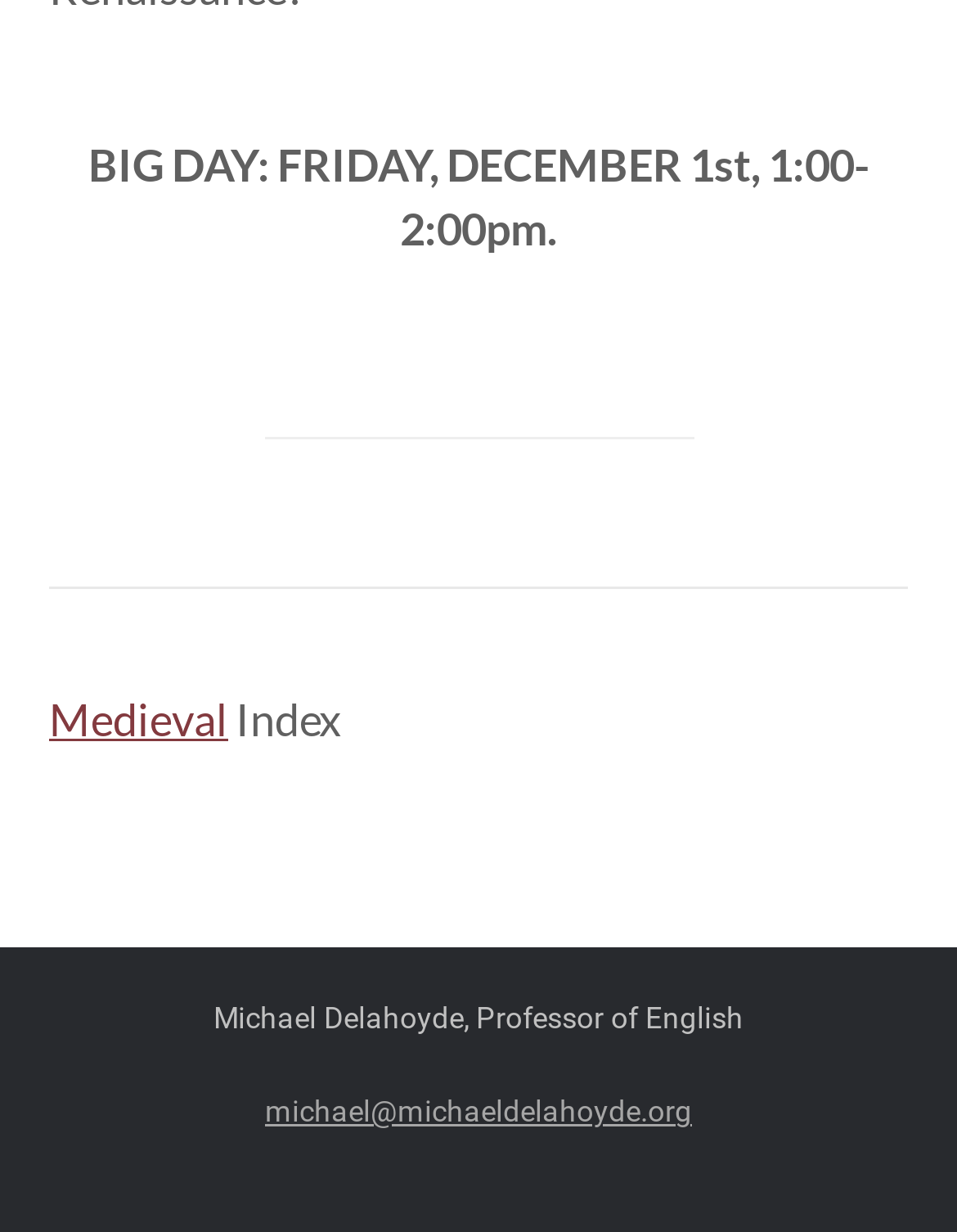Use the details in the image to answer the question thoroughly: 
What is the category of the link 'Medieval'?

The category of the link 'Medieval' can be found by looking at the adjacent StaticText element with the text 'Index'.